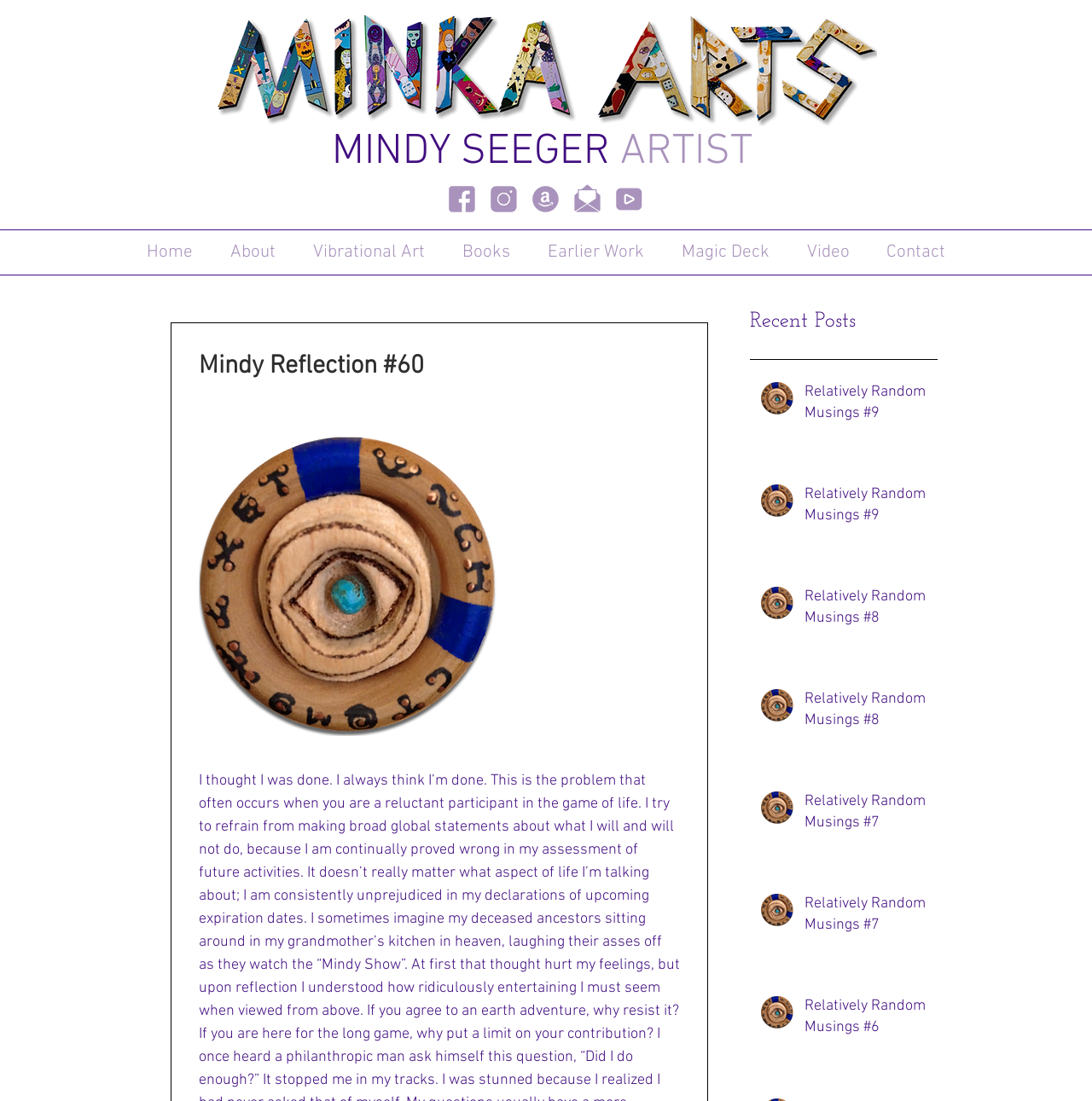Could you determine the bounding box coordinates of the clickable element to complete the instruction: "Click on the START link"? Provide the coordinates as four float numbers between 0 and 1, i.e., [left, top, right, bottom].

None